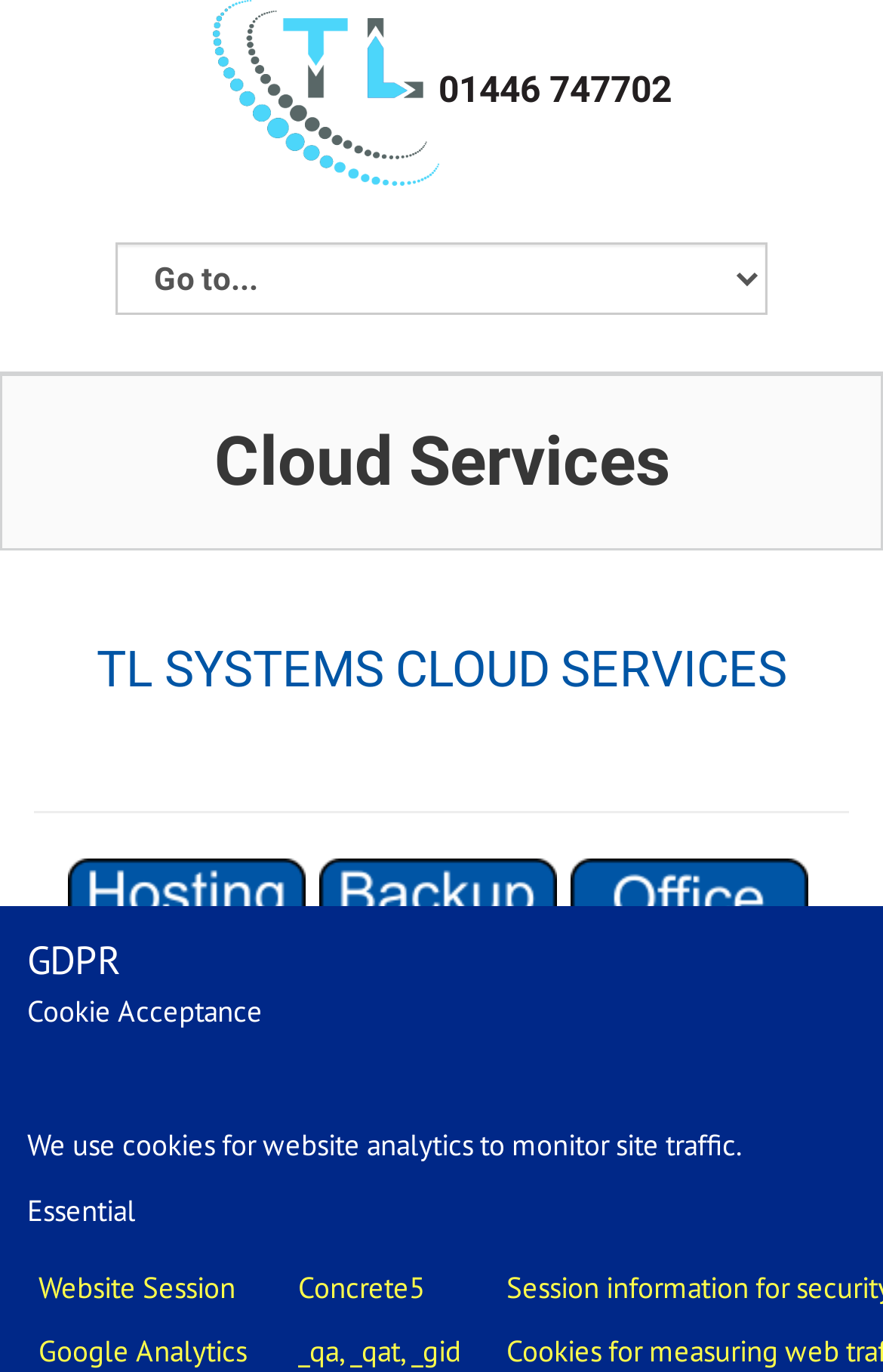What is the company name?
Using the image, elaborate on the answer with as much detail as possible.

The company name is TL systems, which is evident from the logo at the top left corner of the webpage and the heading 'TL SYSTEMS CLOUD SERVICES'.